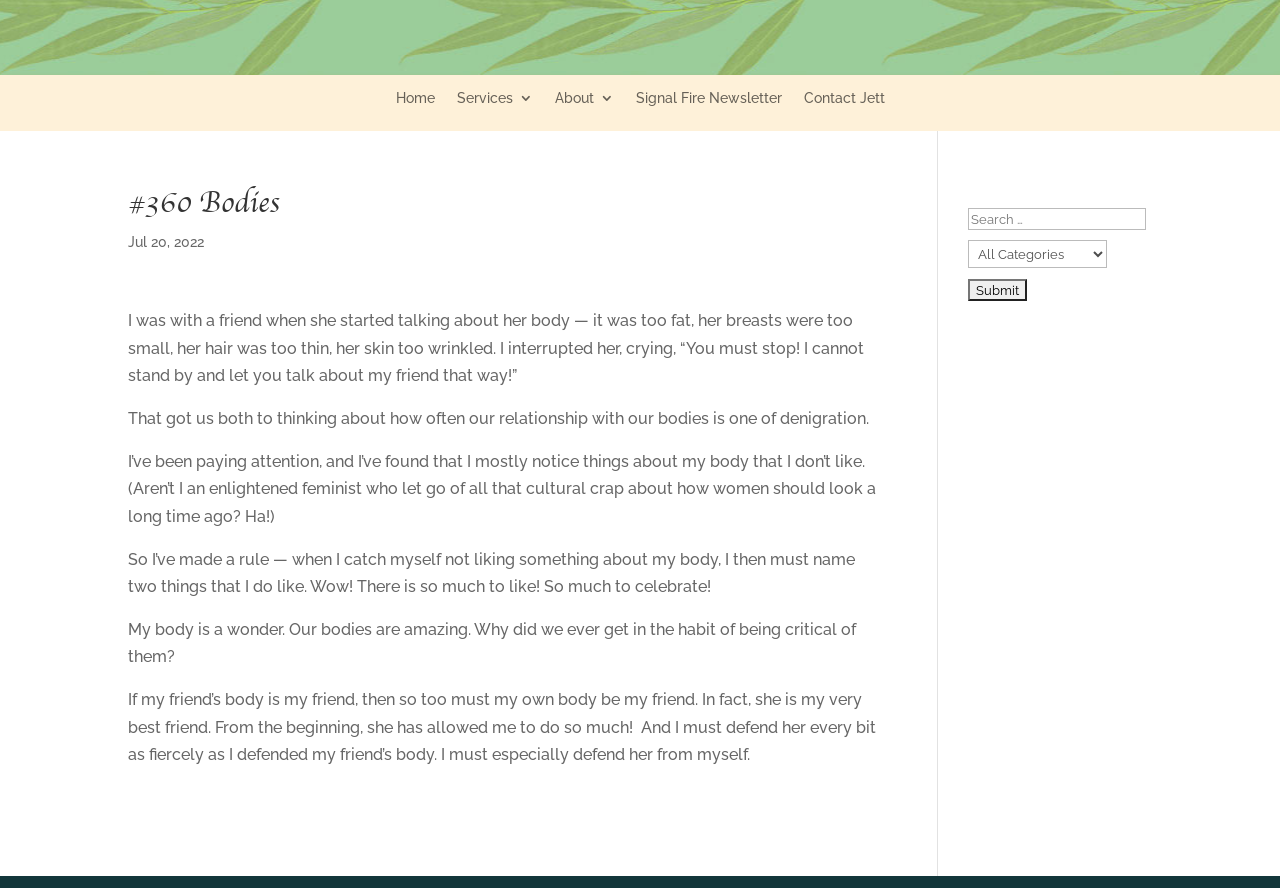From the element description: "Pricing", extract the bounding box coordinates of the UI element. The coordinates should be expressed as four float numbers between 0 and 1, in the order [left, top, right, bottom].

None